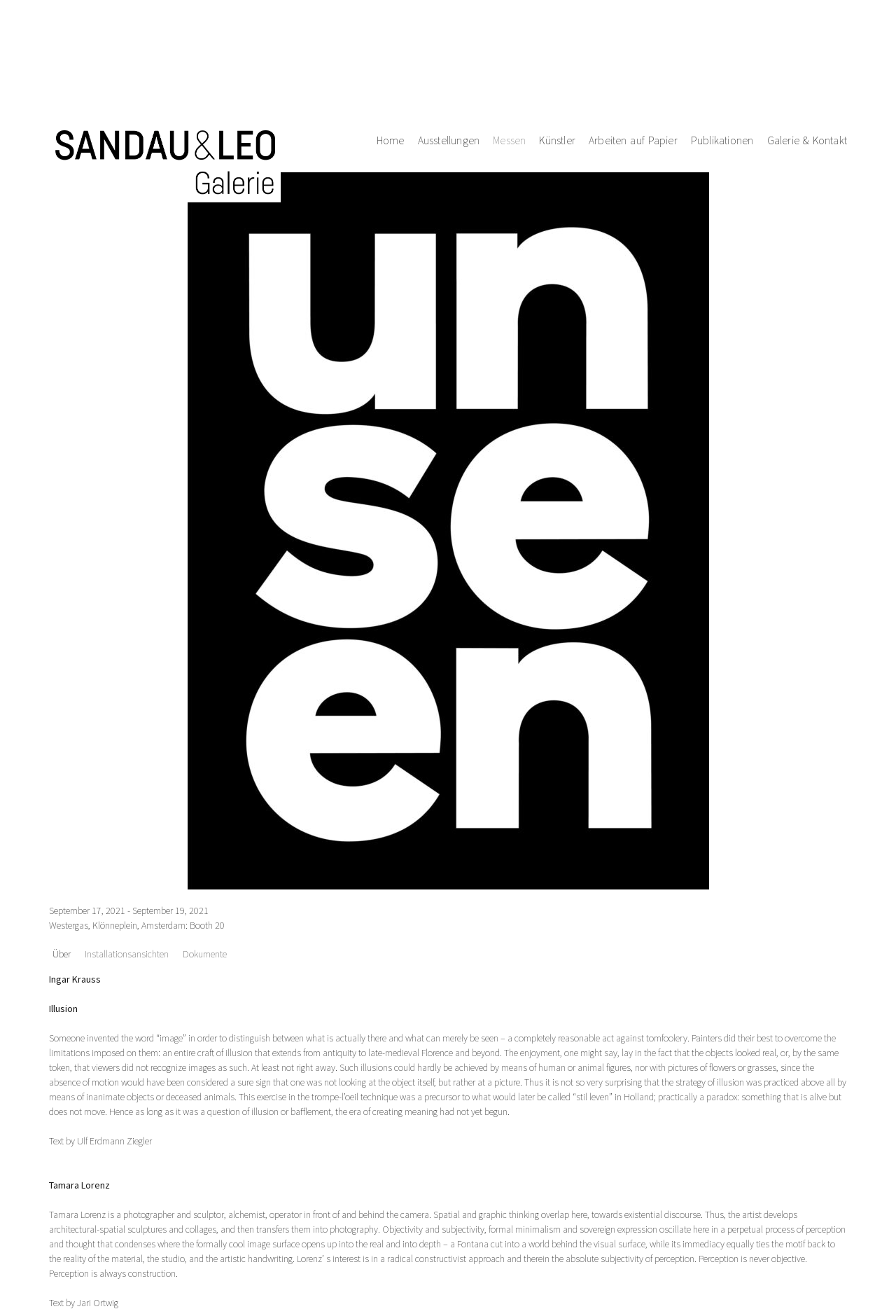Find the bounding box coordinates for the element described here: "Galerie & Kontakt".

[0.856, 0.028, 0.945, 0.044]